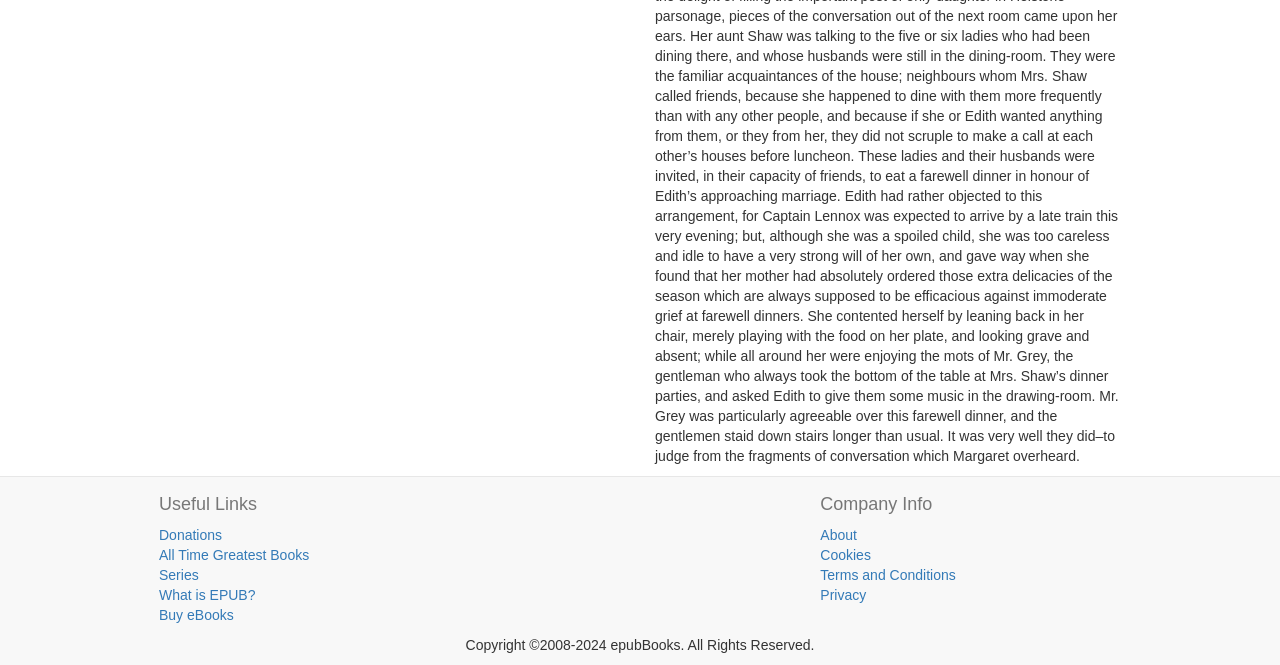What is the topic of the 'Terms and Conditions' link?
Observe the image and answer the question with a one-word or short phrase response.

Legal terms